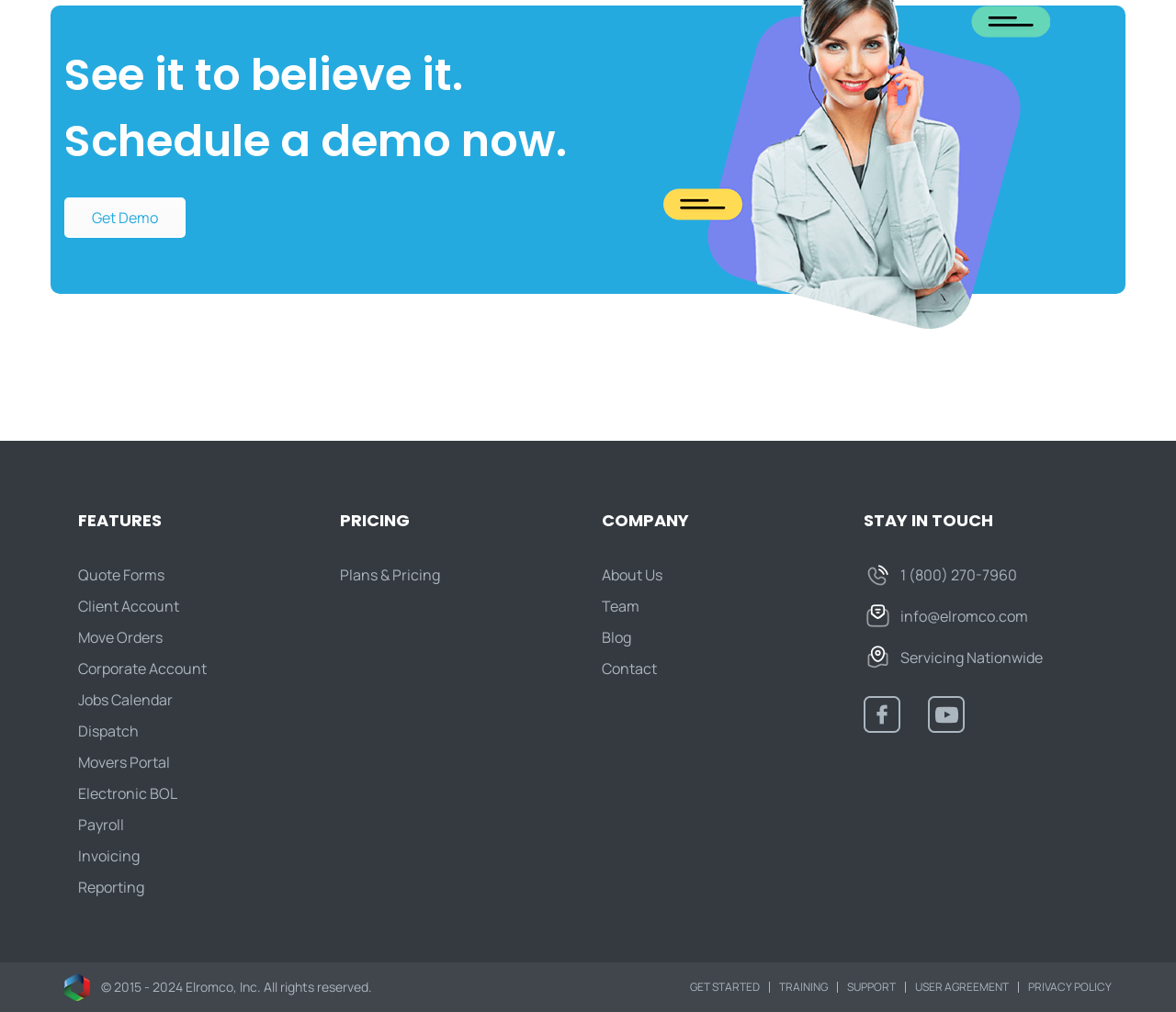Determine the bounding box coordinates of the clickable region to carry out the instruction: "Call (800) 270-7960".

[0.734, 0.558, 0.934, 0.579]